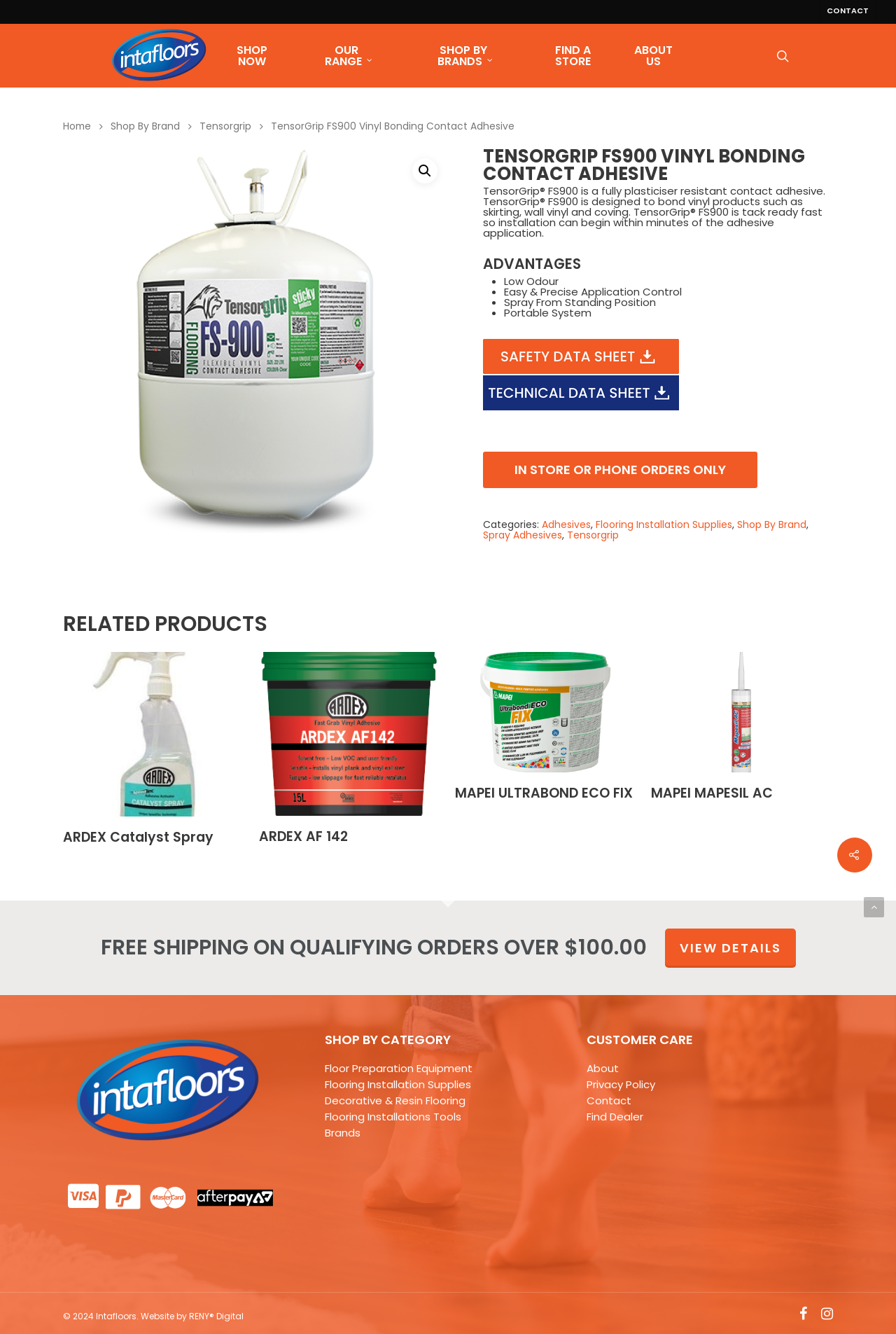Could you locate the bounding box coordinates for the section that should be clicked to accomplish this task: "Search for products".

[0.46, 0.119, 0.488, 0.137]